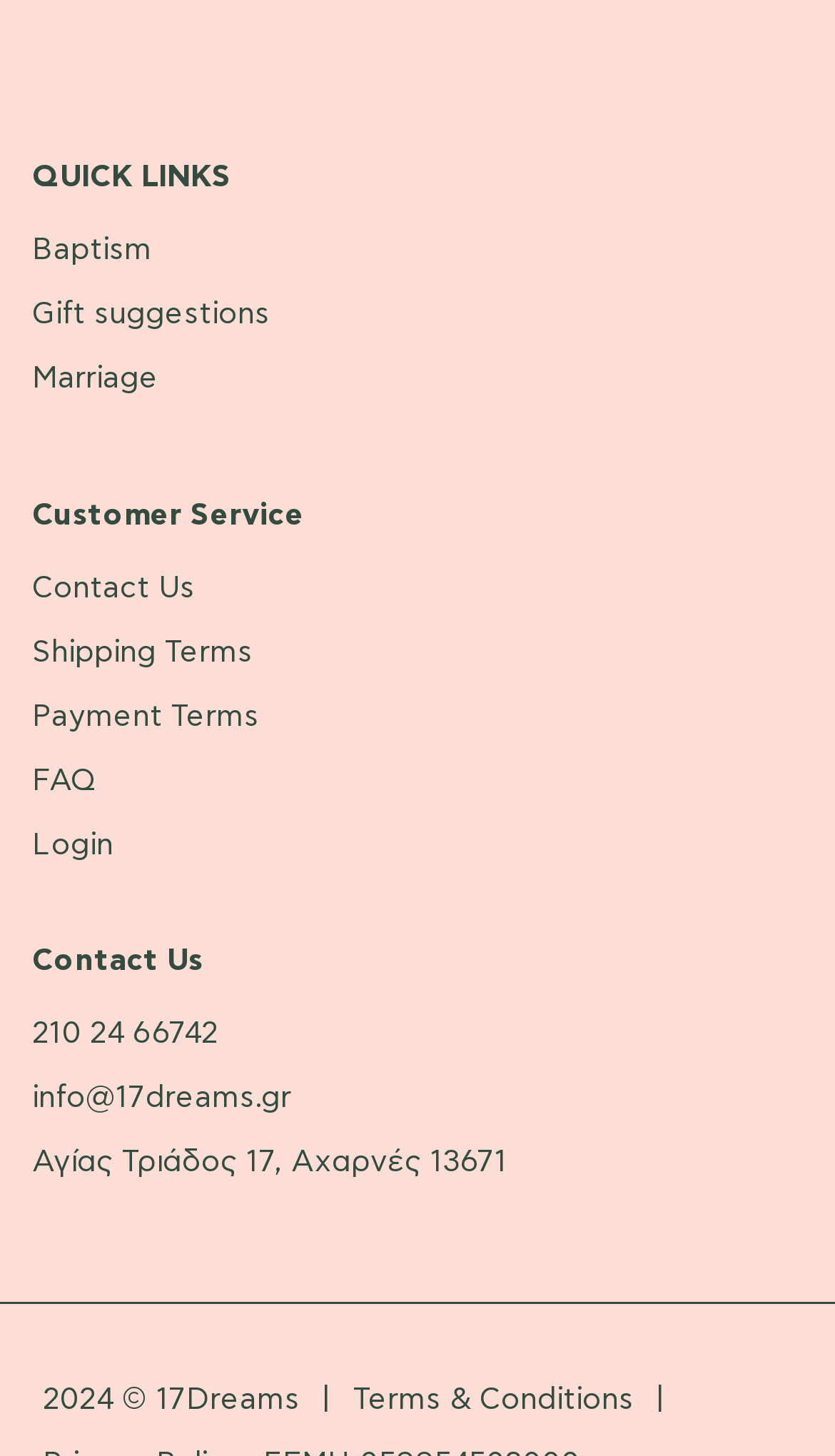What is the last link in the customer service section?
Please answer the question with a single word or phrase, referencing the image.

FAQ